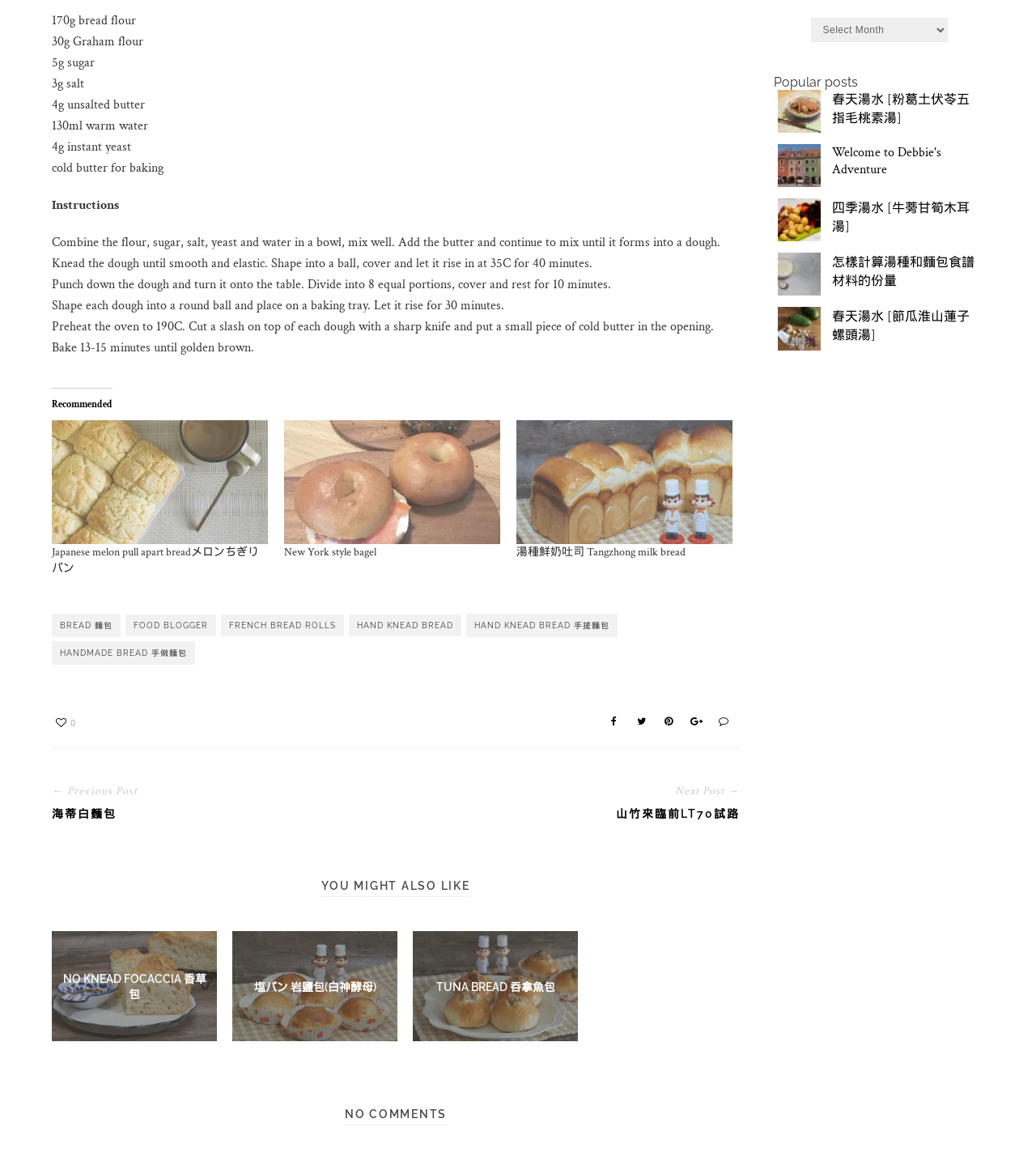Bounding box coordinates are specified in the format (top-left x, top-left y, bottom-right x, bottom-right y). All values are floating point numbers bounded between 0 and 1. Please provide the bounding box coordinate of the region this sentence describes: No Knead Focaccia 香草包

[0.058, 0.839, 0.201, 0.865]